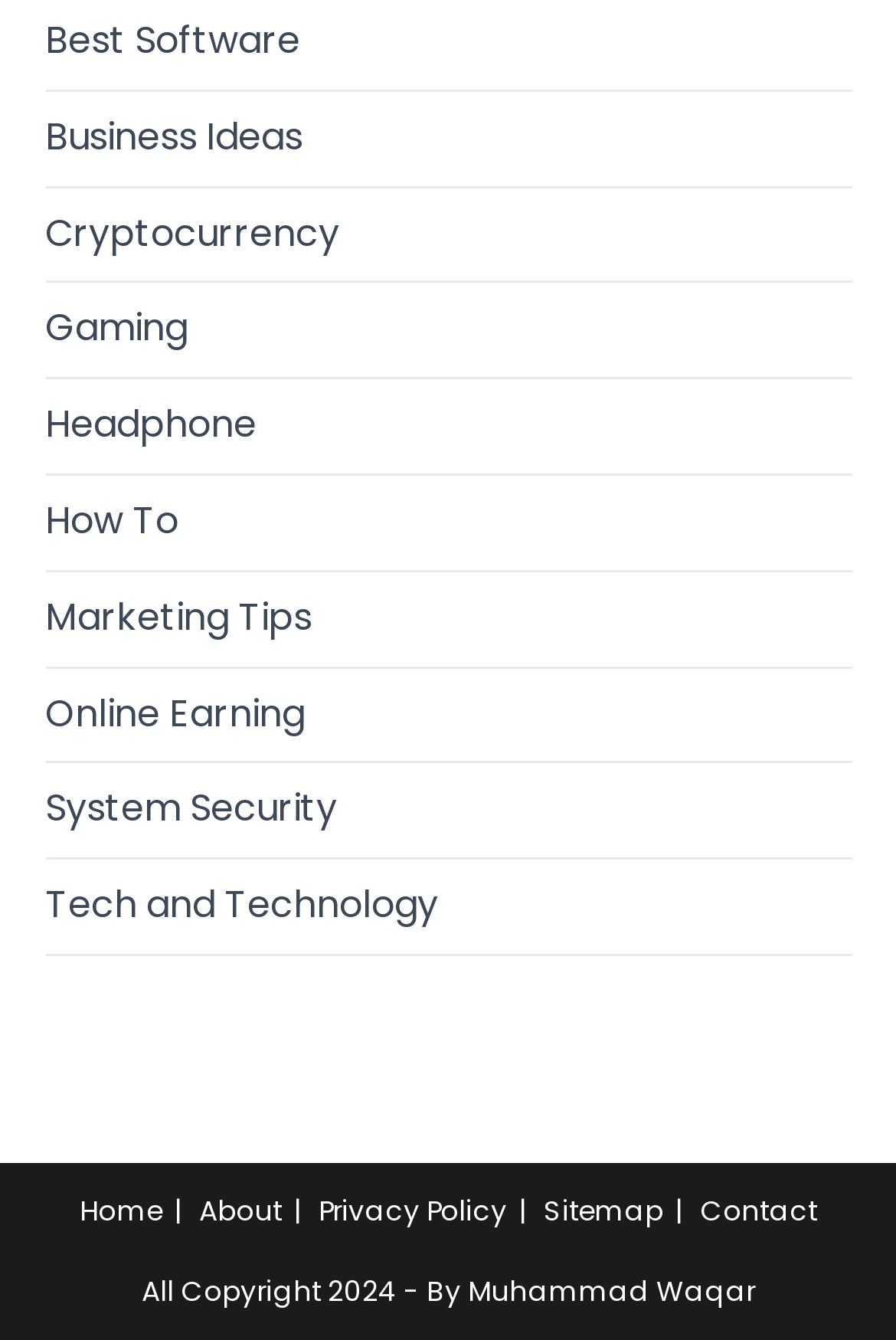Please study the image and answer the question comprehensively:
What is the copyright information on this website?

At the bottom of the webpage, I found a static text element that contains the copyright information, which is 'All Copyright 2024 - By Muhammad Waqar'.